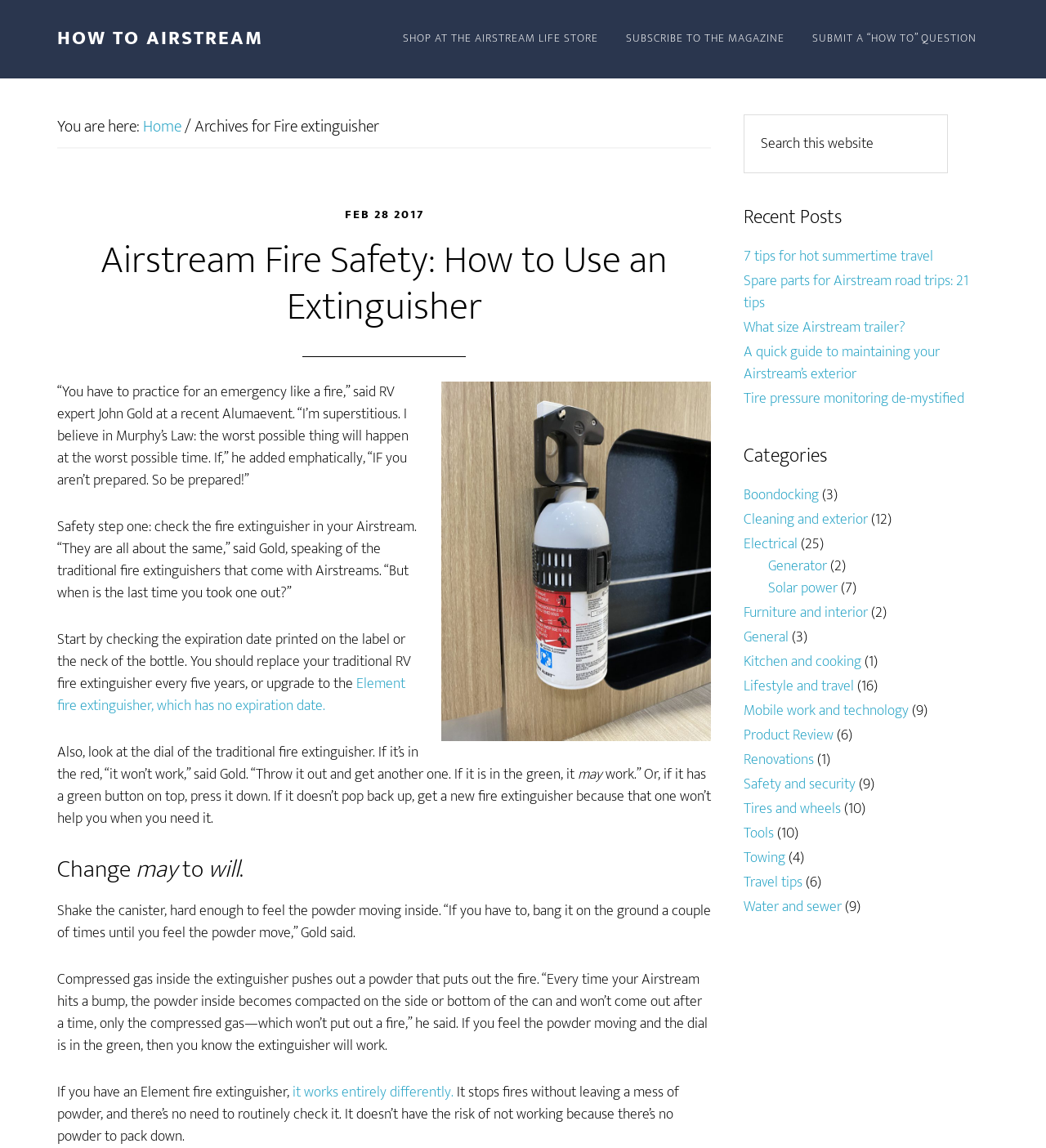Please identify the bounding box coordinates of where to click in order to follow the instruction: "Search this website".

[0.711, 0.1, 0.906, 0.151]